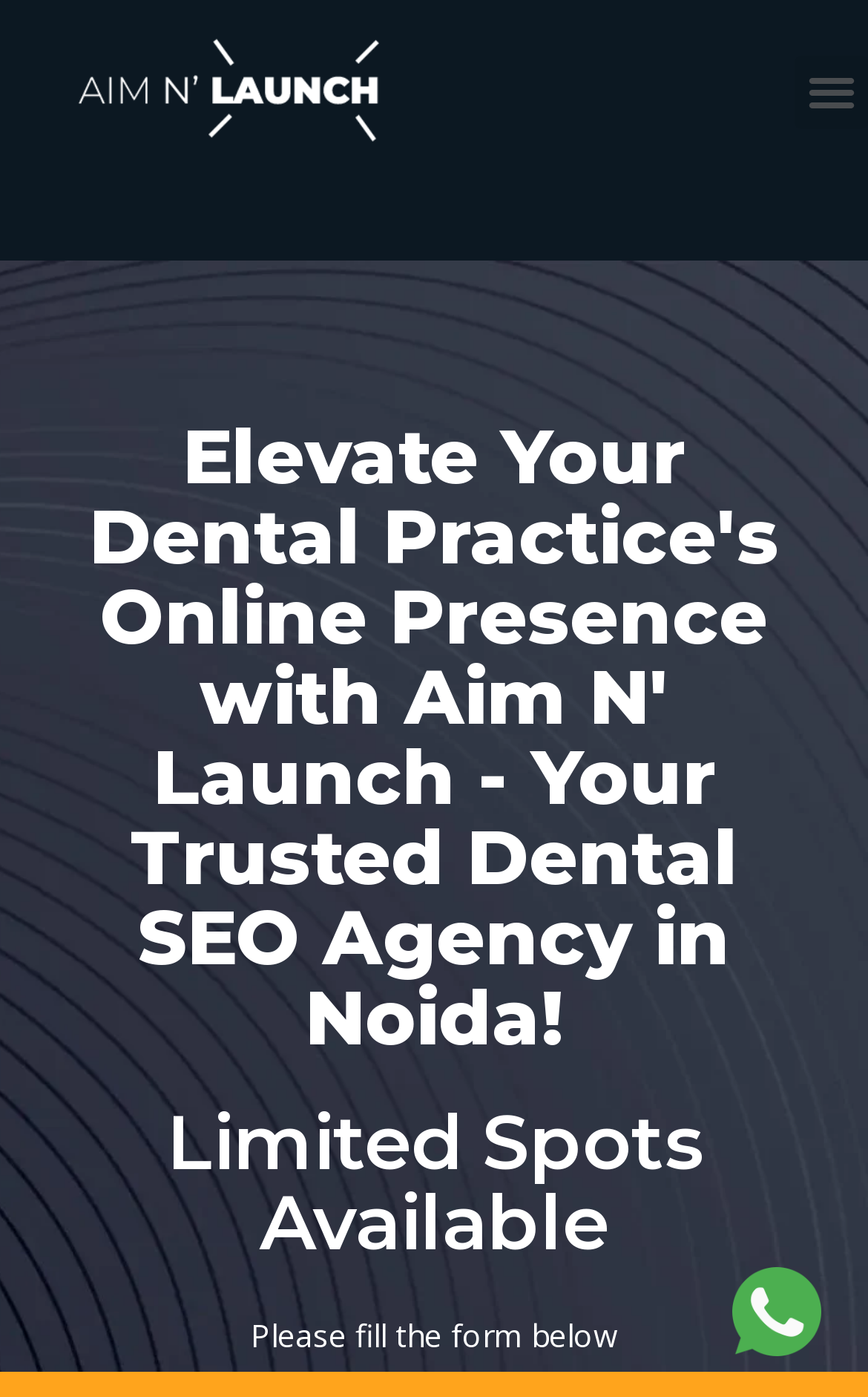Identify the bounding box coordinates for the UI element described as follows: "Menu". Ensure the coordinates are four float numbers between 0 and 1, formatted as [left, top, right, bottom].

[0.915, 0.039, 1.0, 0.092]